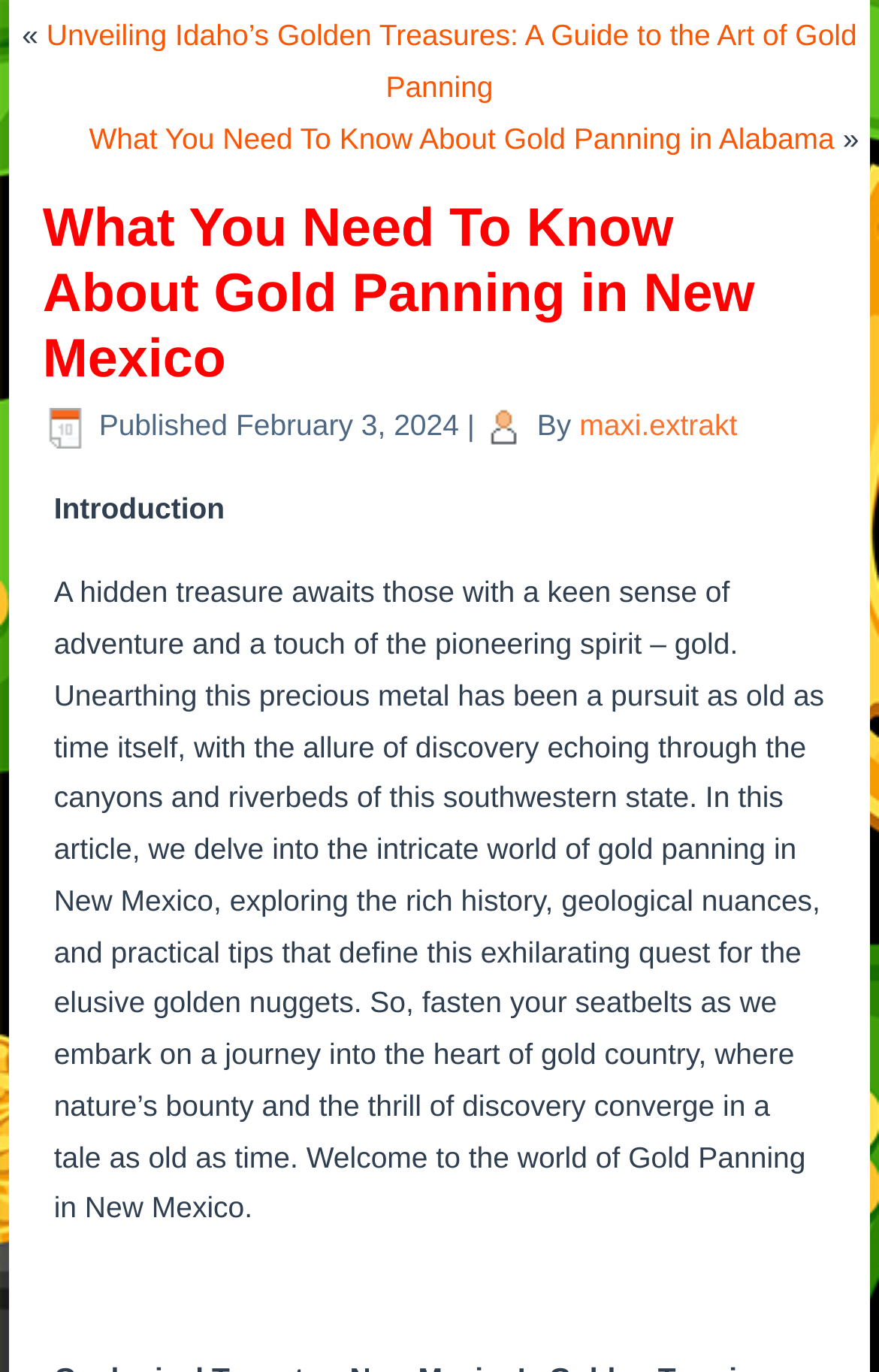What is the purpose of this article?
We need a detailed and exhaustive answer to the question. Please elaborate.

The purpose of this article can be determined by reading the introduction, which states that the article will delve into the world of gold panning in New Mexico, exploring its rich history, geological nuances, and practical tips.